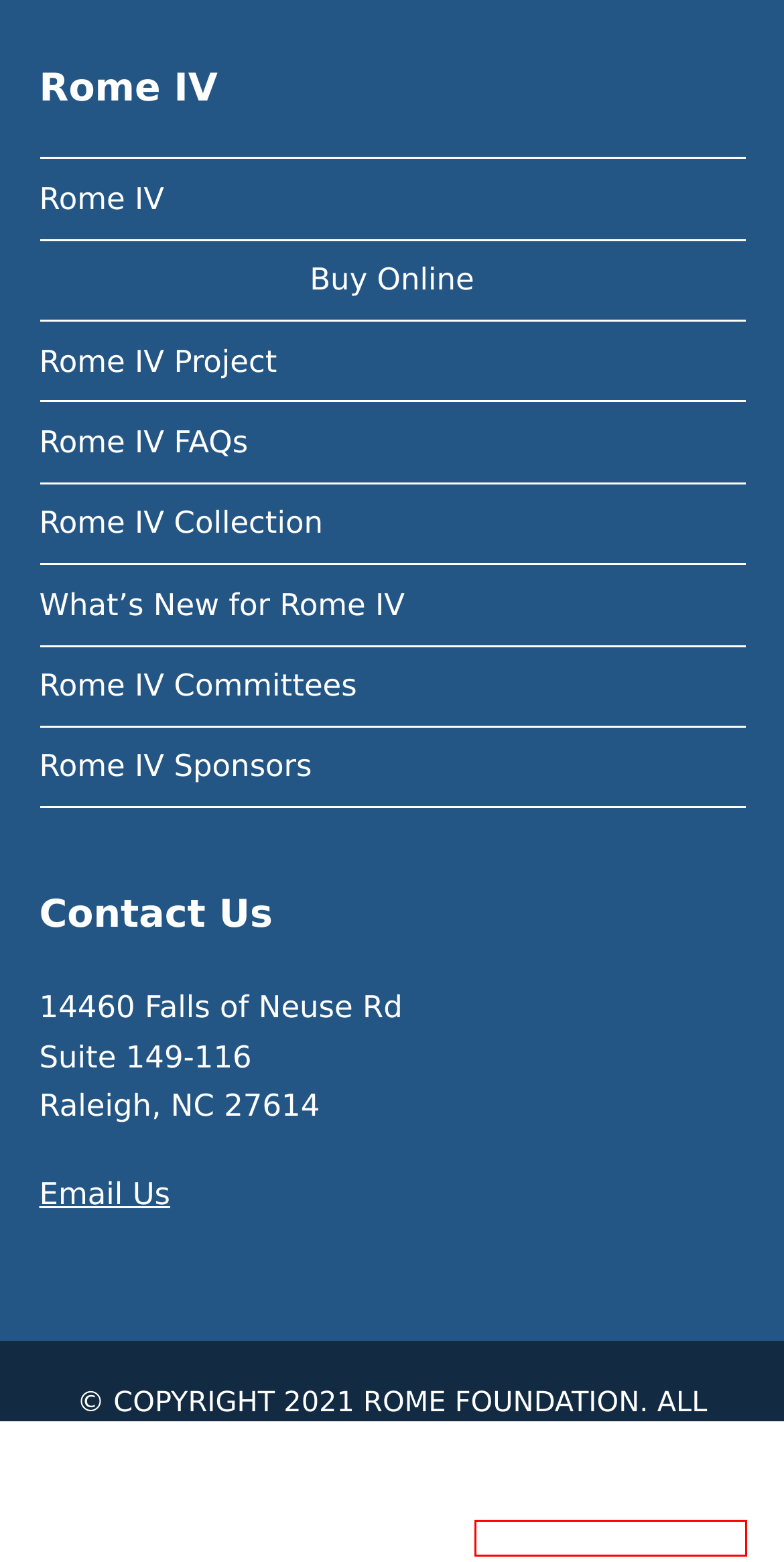You have received a screenshot of a webpage with a red bounding box indicating a UI element. Please determine the most fitting webpage description that matches the new webpage after clicking on the indicated element. The choices are:
A. Rome IV Bundle – Volumes I and II – Rome Online
B. Terms and Conditions - Rome Foundation
C. Rome IV Project - Rome Foundation
D. Raleigh Digital Marketing & Branding | Precision Marketing Partners
E. Rome IV Sponsors - Rome Foundation
F. Rome IV Collection - Rome Foundation
G. What’s New for Rome IV - Rome Foundation
H. Rome IV Committees - Rome Foundation

B